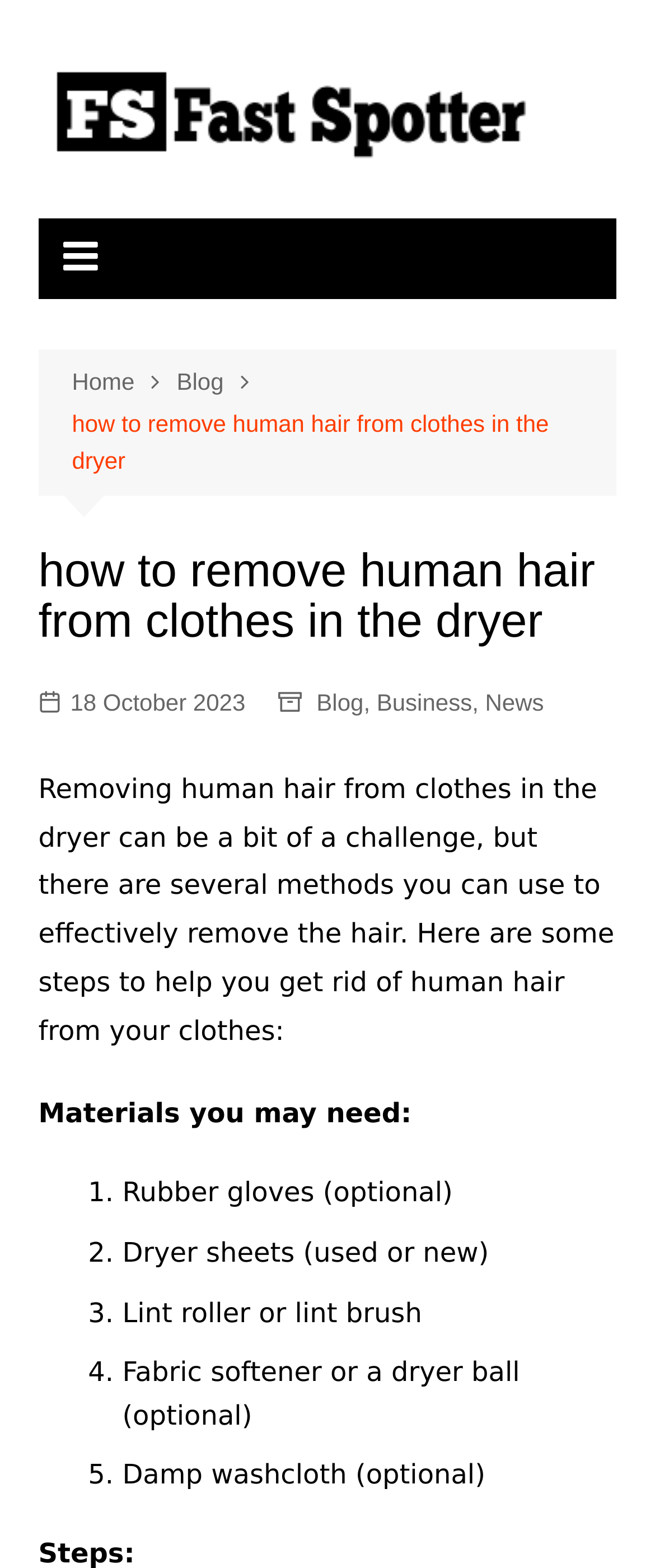Identify the main heading of the webpage and provide its text content.

how to remove human hair from clothes in the dryer